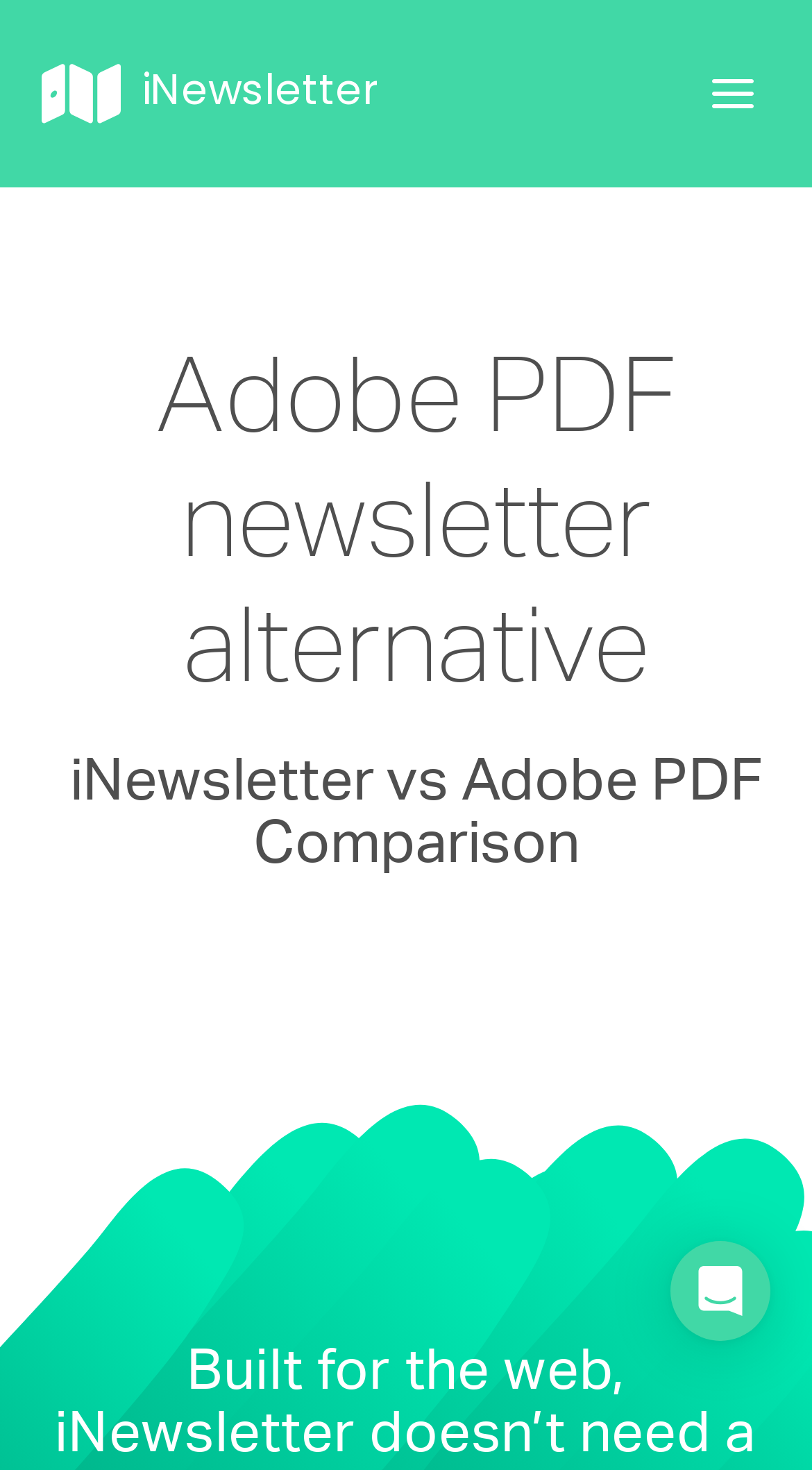Determine the bounding box coordinates (top-left x, top-left y, bottom-right x, bottom-right y) of the UI element described in the following text: parent_node: iNewsletter

[0.856, 0.045, 0.949, 0.082]